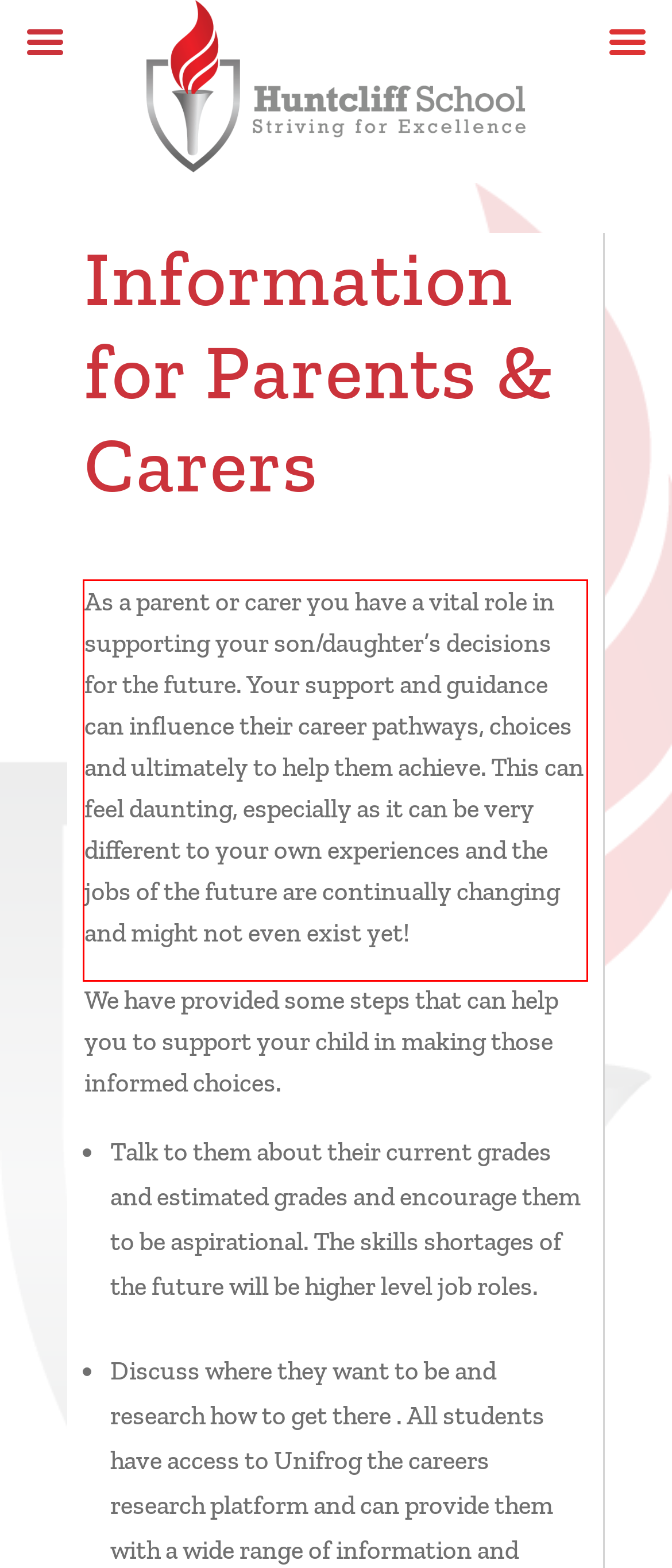Using OCR, extract the text content found within the red bounding box in the given webpage screenshot.

As a parent or carer you have a vital role in supporting your son/daughter’s decisions for the future. Your support and guidance can influence their career pathways, choices and ultimately to help them achieve. This can feel daunting, especially as it can be very different to your own experiences and the jobs of the future are continually changing and might not even exist yet!